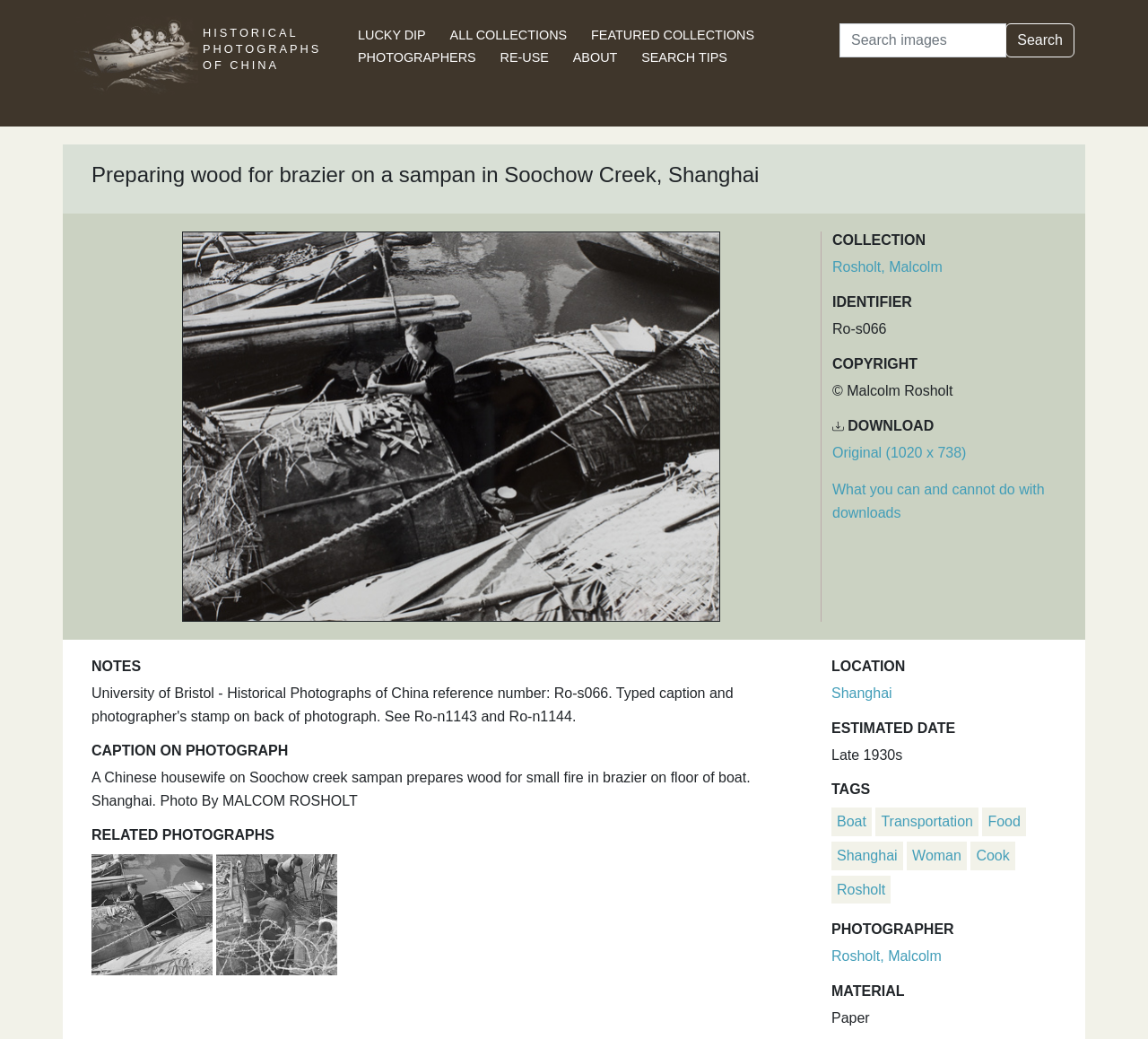Can you find the bounding box coordinates for the element to click on to achieve the instruction: "Download image"?

[0.725, 0.428, 0.842, 0.443]